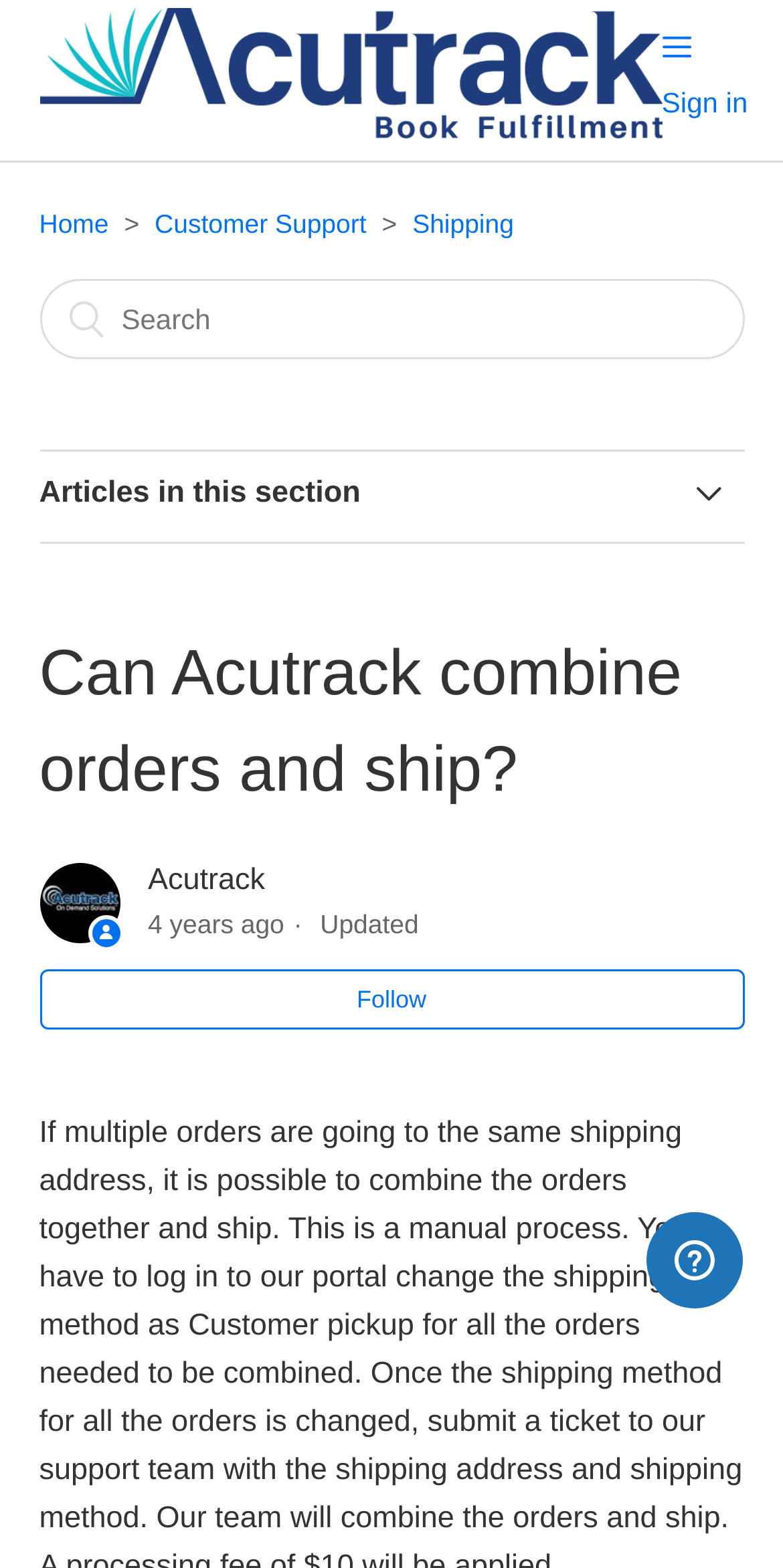Answer the question using only a single word or phrase: 
How many links are in the navigation menu?

3